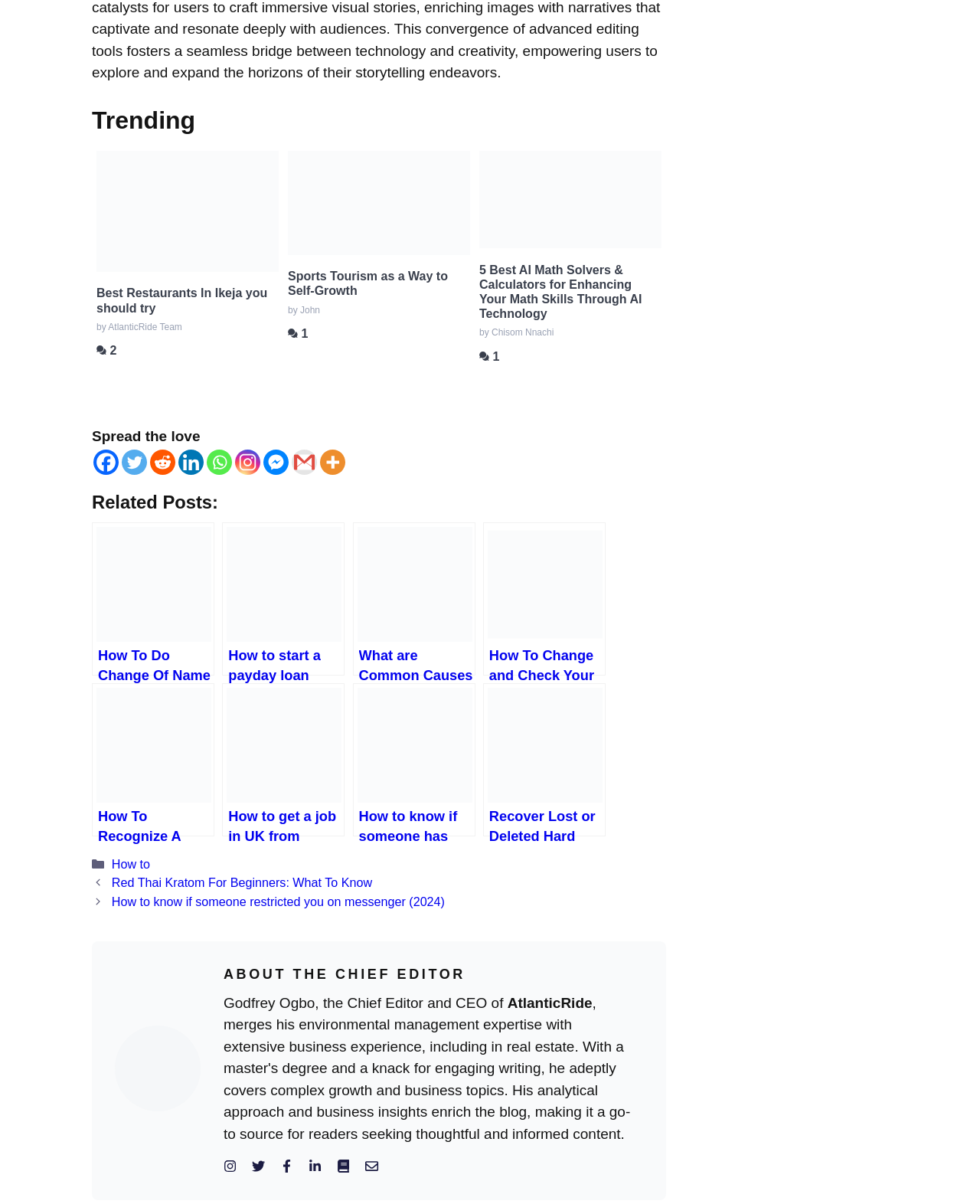Provide a one-word or brief phrase answer to the question:
What is the title of the first trending post?

Best Restaurants In Ikeja